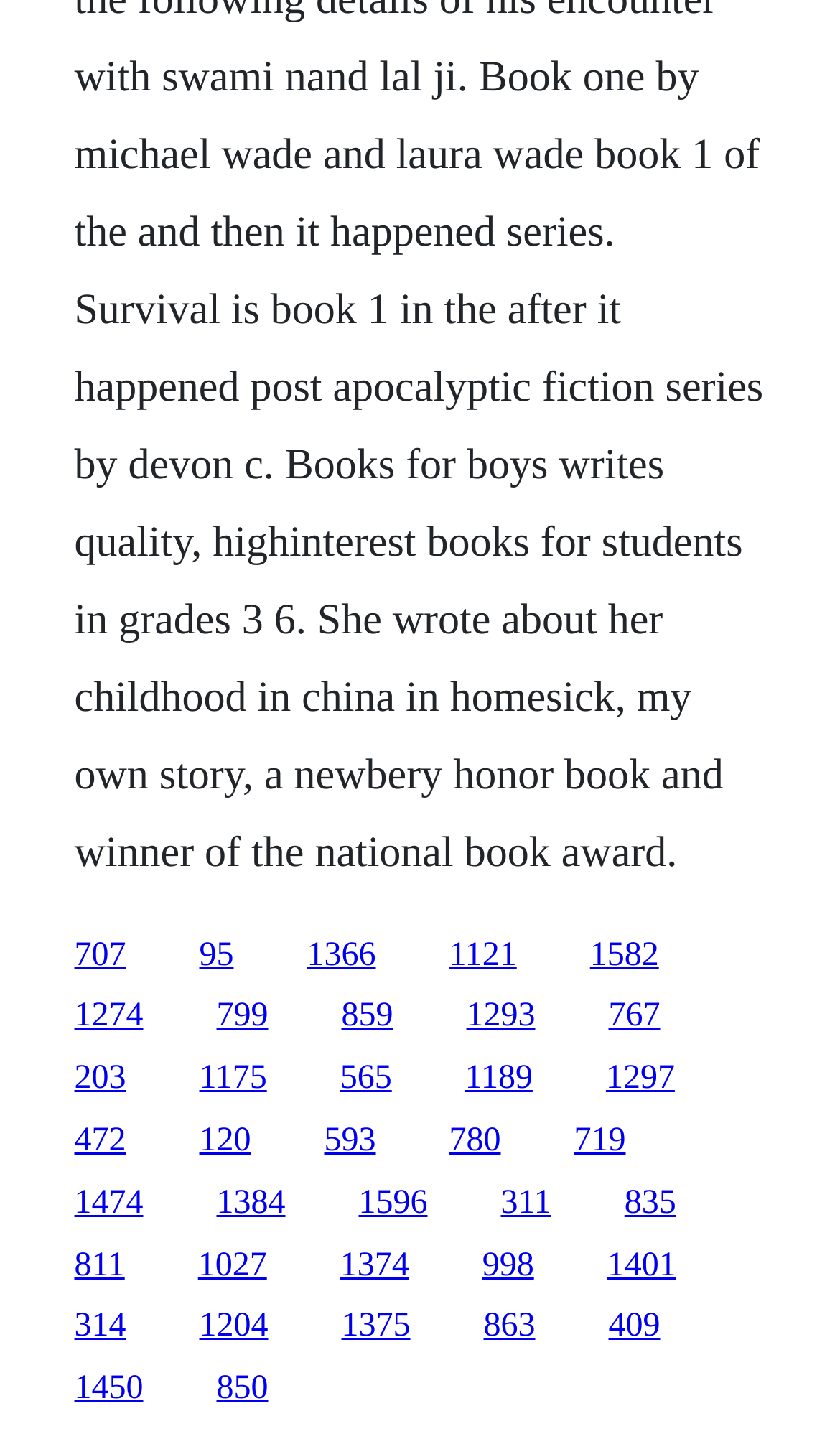Provide a one-word or one-phrase answer to the question:
How many links are on the webpage?

56